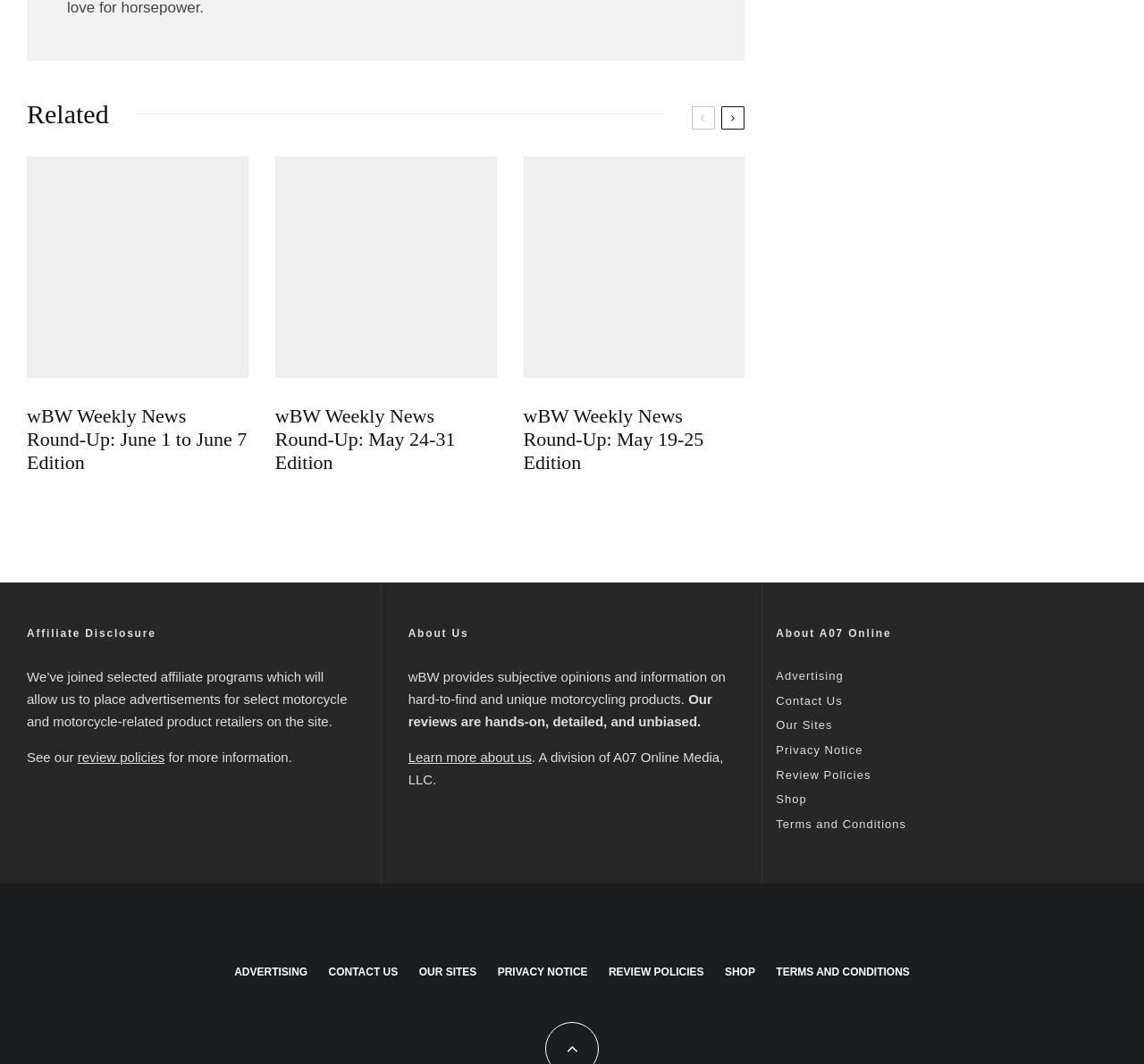Please answer the following question using a single word or phrase: What type of reviews does wBW provide?

Hands-on, detailed, and unbiased